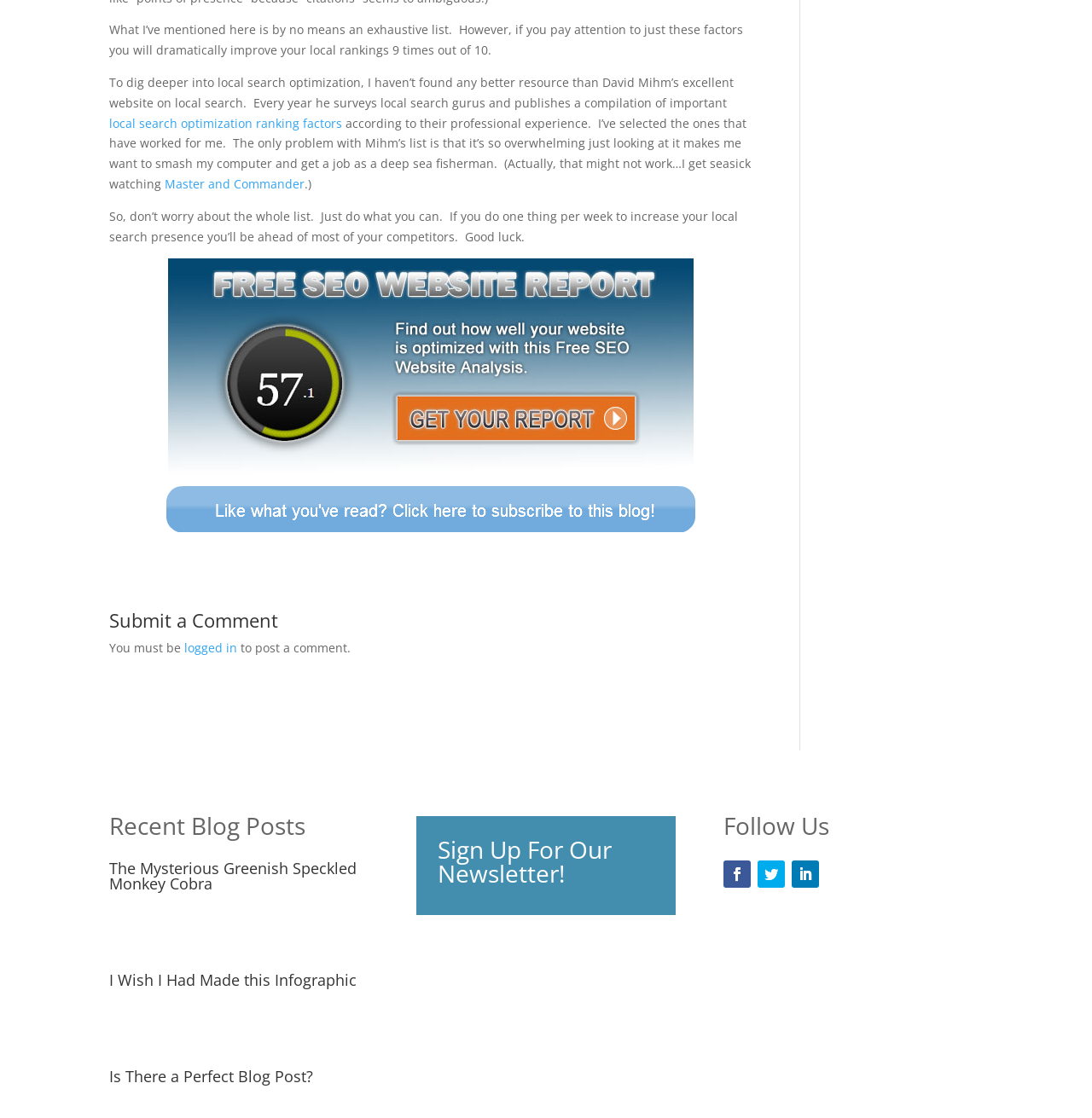Find and indicate the bounding box coordinates of the region you should select to follow the given instruction: "Click on the 'Free SEO Website Analysis' link".

[0.1, 0.231, 0.689, 0.424]